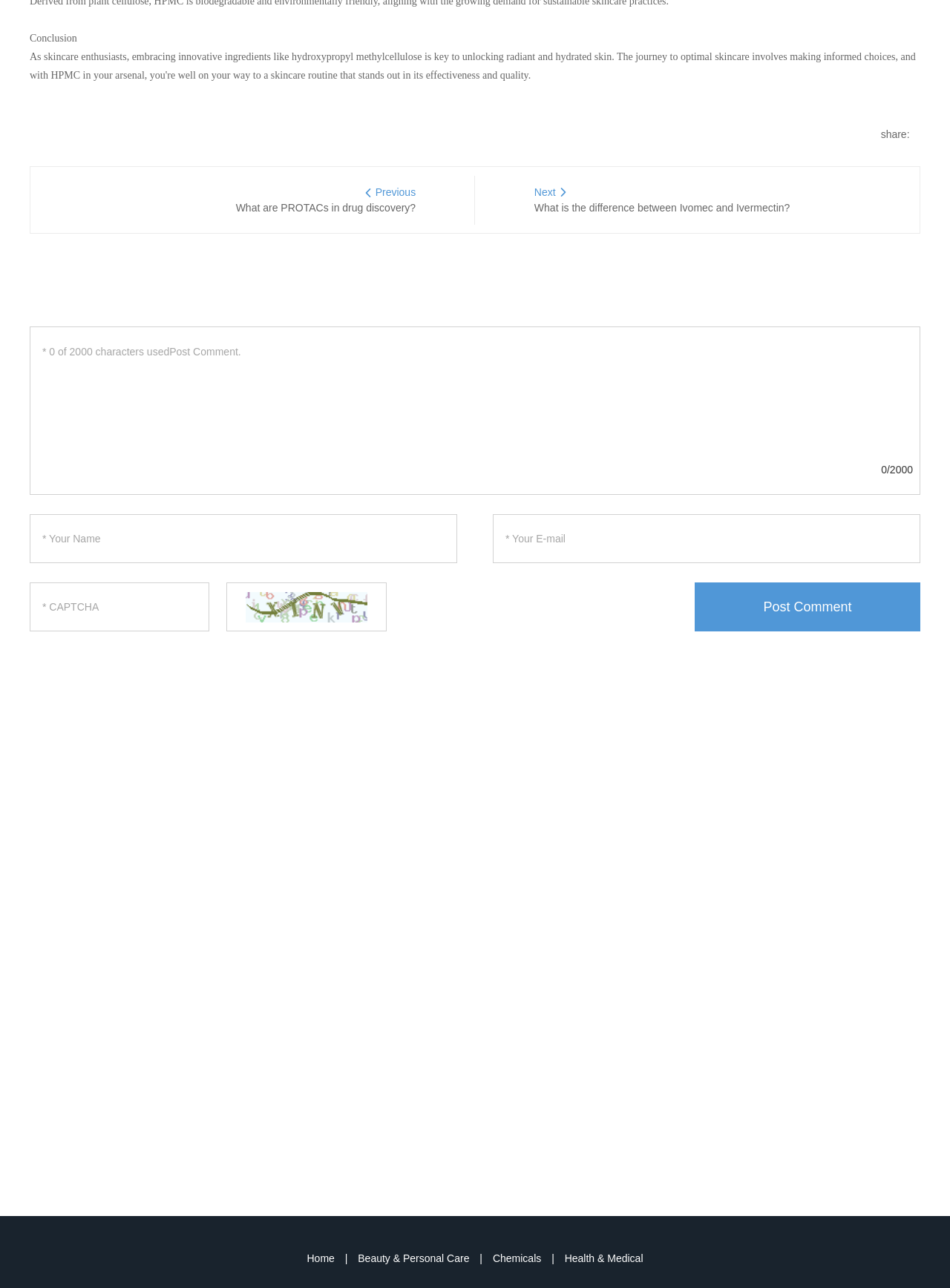Please identify the bounding box coordinates of the clickable area that will allow you to execute the instruction: "Click on the 'What are PROTACs in drug discovery?' link".

[0.248, 0.157, 0.438, 0.166]